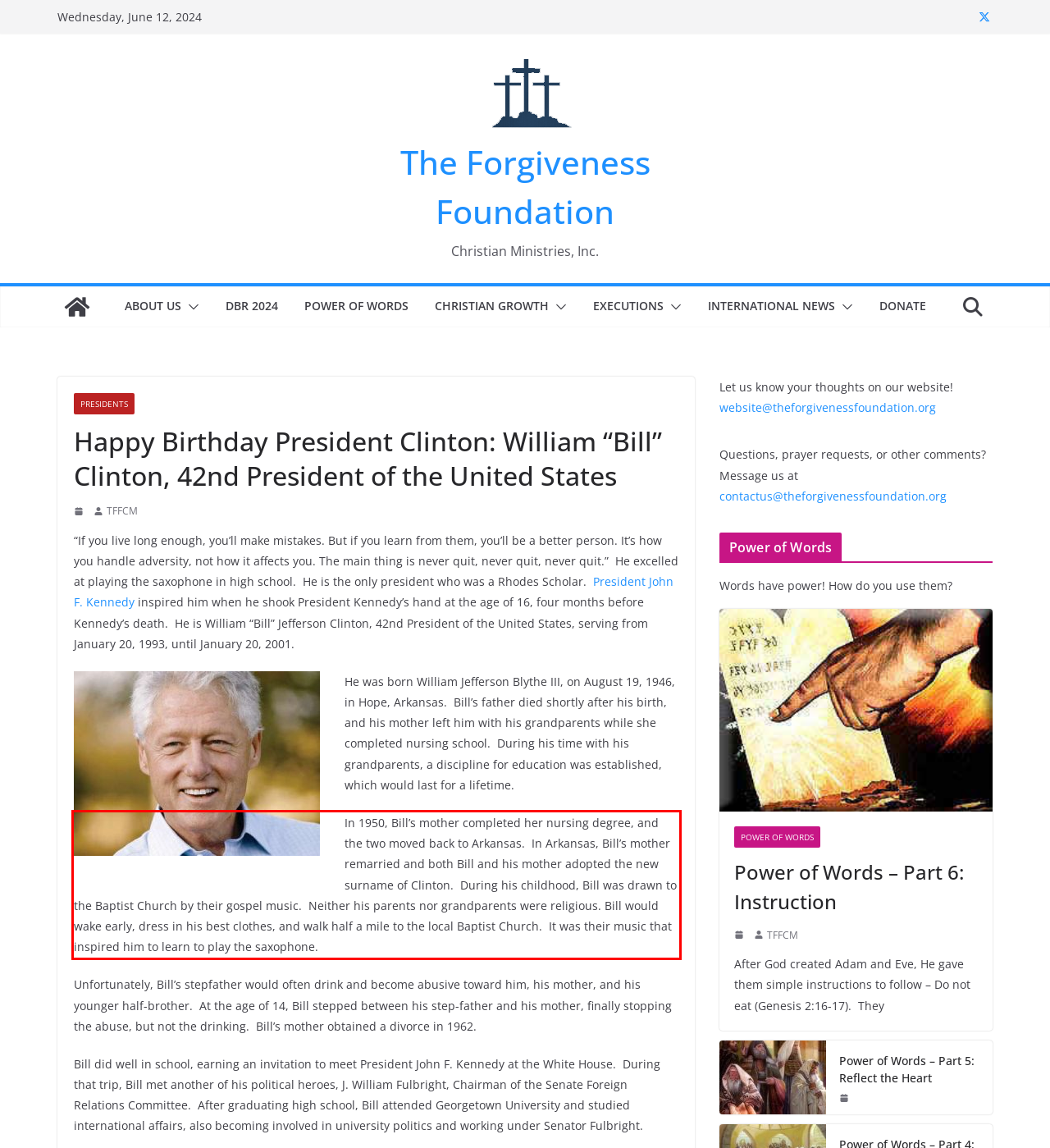Inspect the webpage screenshot that has a red bounding box and use OCR technology to read and display the text inside the red bounding box.

In 1950, Bill’s mother completed her nursing degree, and the two moved back to Arkansas. In Arkansas, Bill’s mother remarried and both Bill and his mother adopted the new surname of Clinton. During his childhood, Bill was drawn to the Baptist Church by their gospel music. Neither his parents nor grandparents were religious. Bill would wake early, dress in his best clothes, and walk half a mile to the local Baptist Church. It was their music that inspired him to learn to play the saxophone.